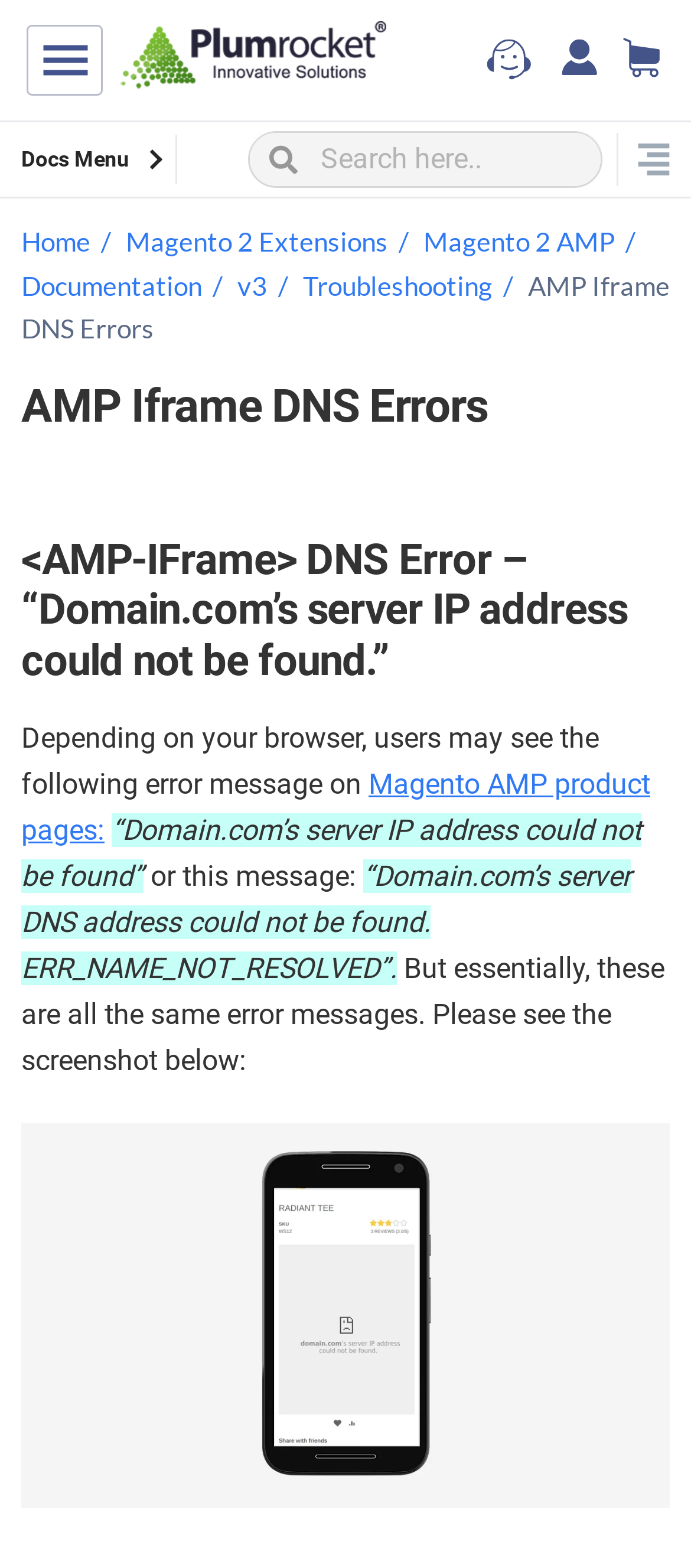Specify the bounding box coordinates of the area to click in order to execute this command: 'View my account'. The coordinates should consist of four float numbers ranging from 0 to 1, and should be formatted as [left, top, right, bottom].

[0.8, 0.023, 0.872, 0.054]